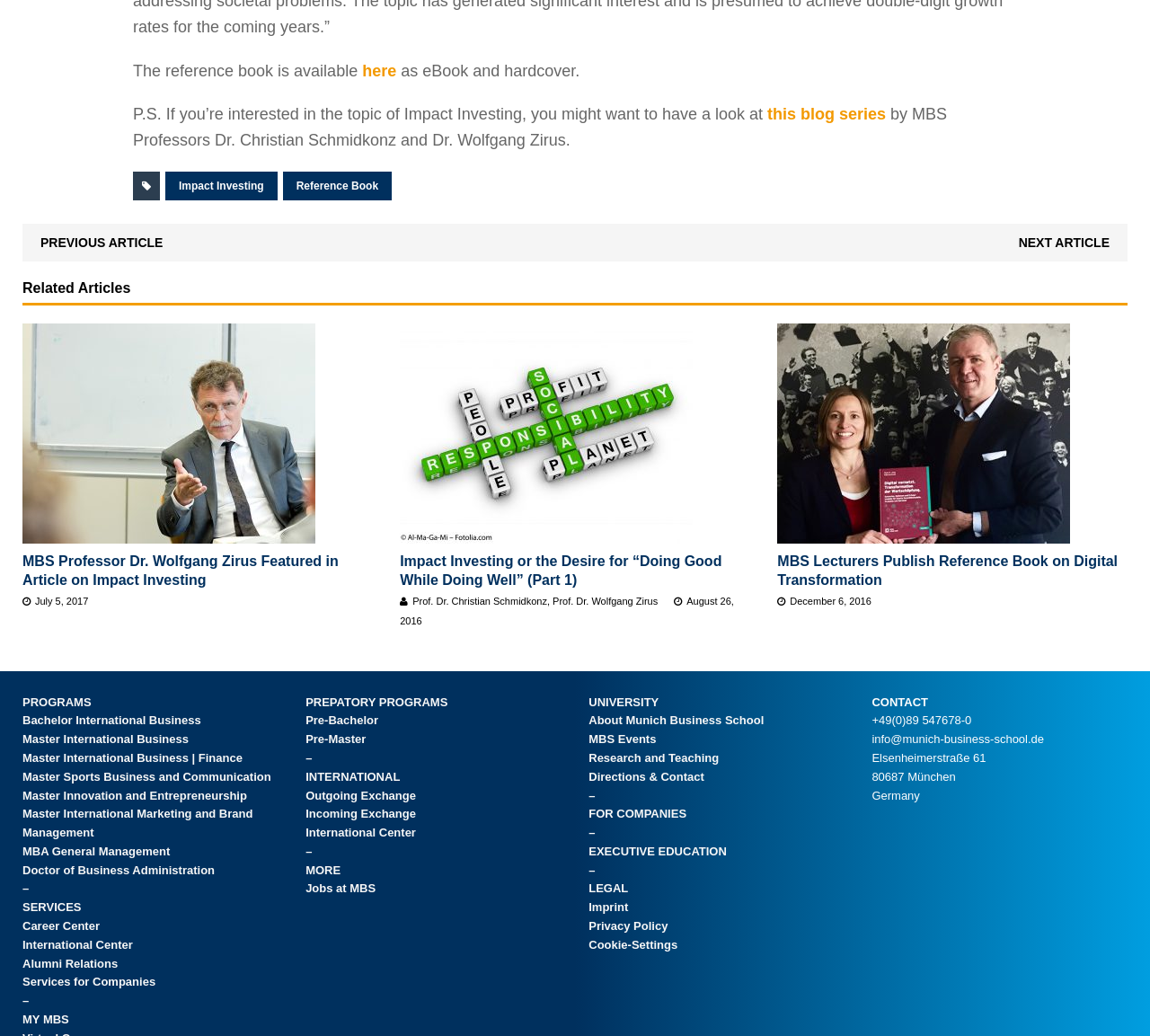How many articles are listed under 'Related Articles'?
Offer a detailed and full explanation in response to the question.

I counted the number of article elements under the 'Related Articles' heading, which are three in total.